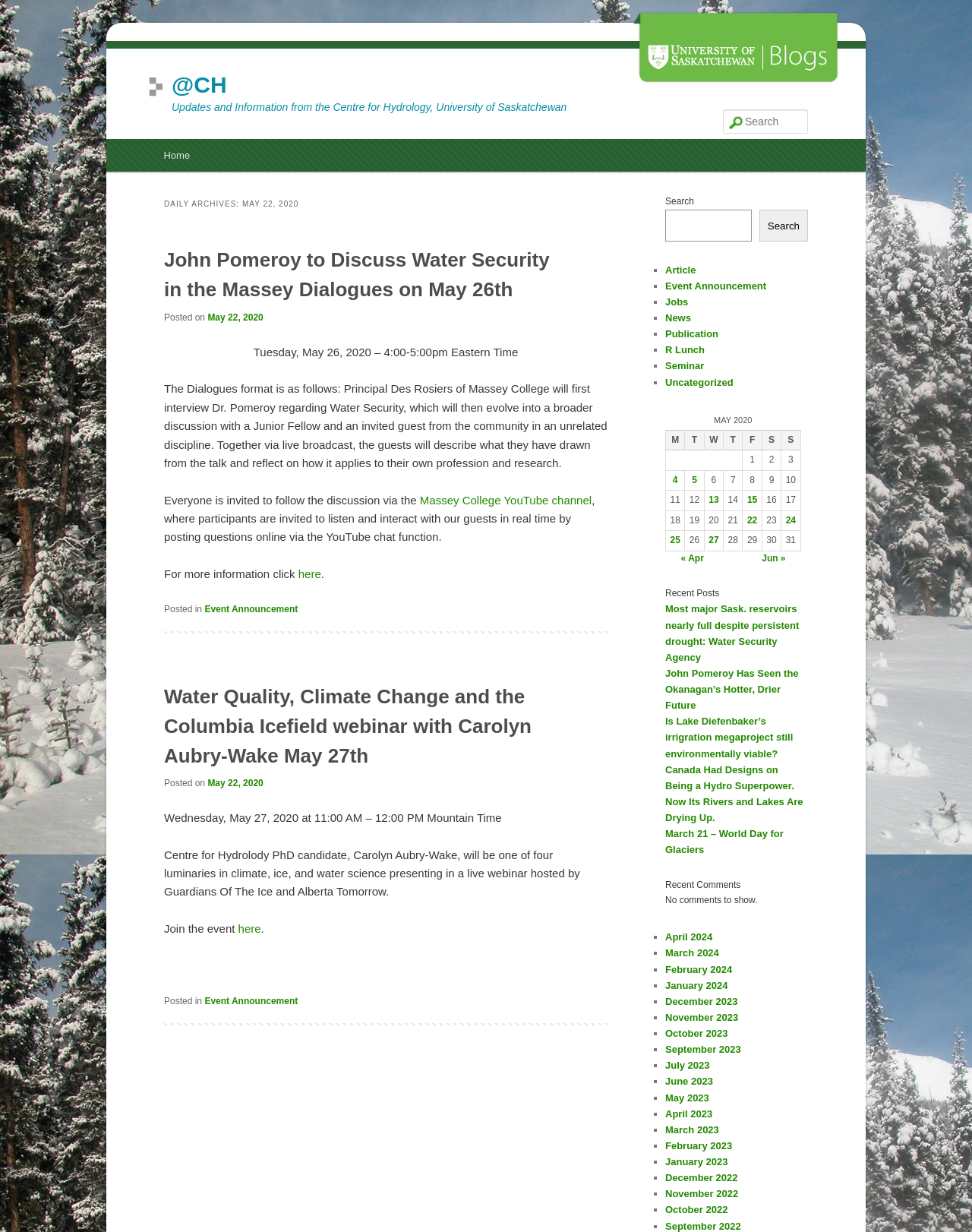What is the name of the university mentioned on the webpage?
Please provide a single word or phrase in response based on the screenshot.

University of Saskatchewan